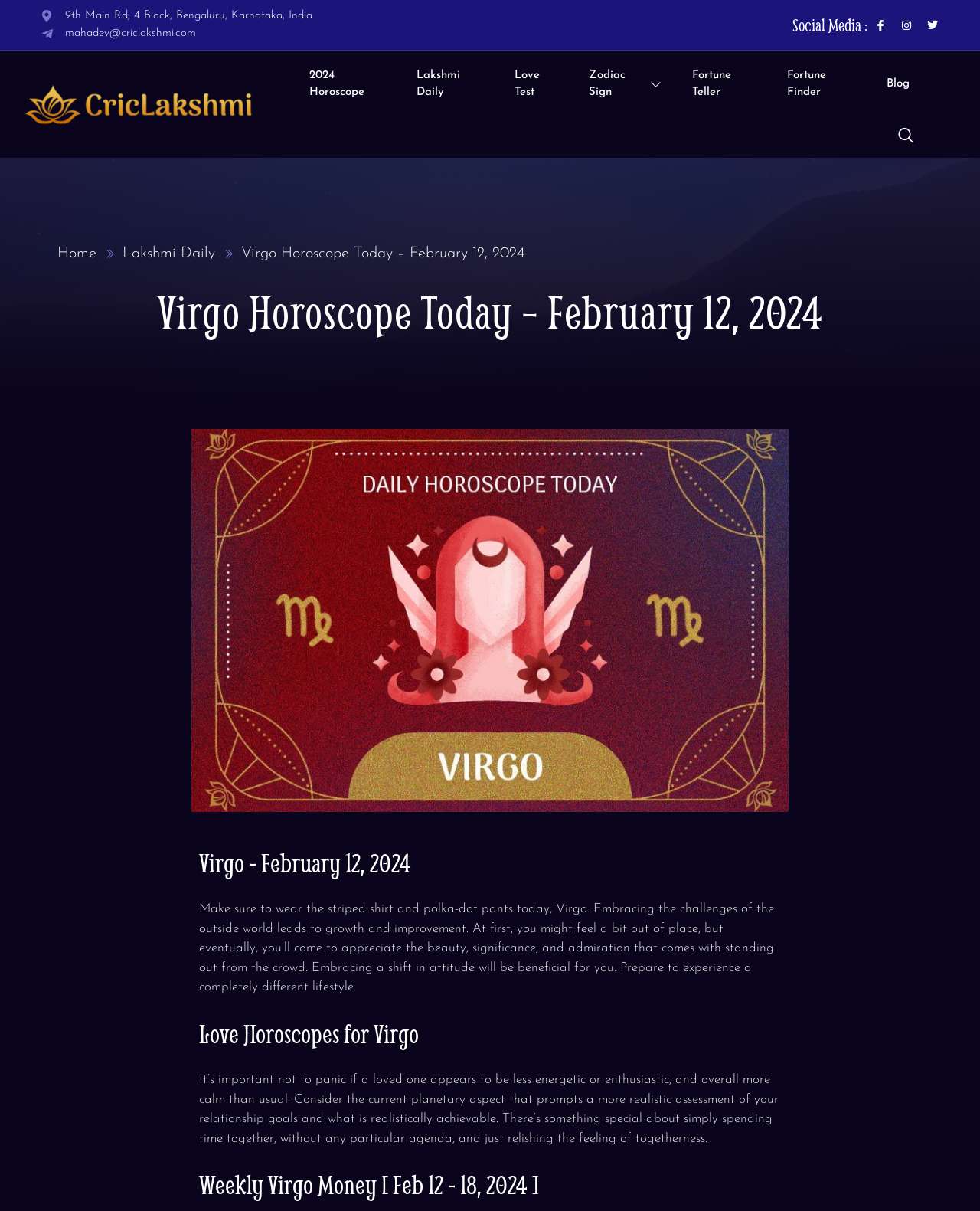Determine the bounding box coordinates of the clickable element necessary to fulfill the instruction: "Click the 'GET A QUOTE' button". Provide the coordinates as four float numbers within the 0 to 1 range, i.e., [left, top, right, bottom].

None